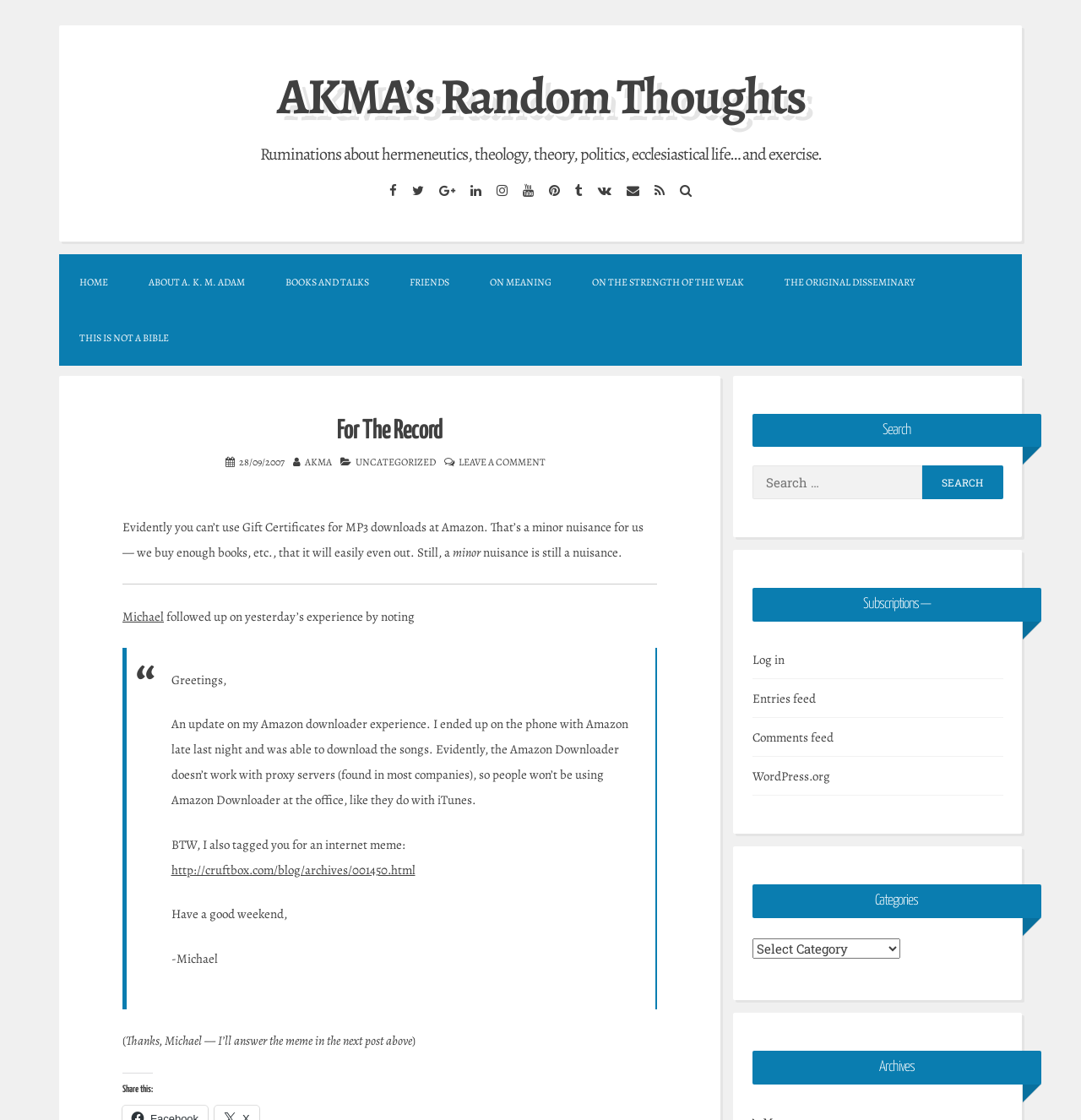How many social media links are there?
Refer to the image and give a detailed answer to the query.

The social media links can be found in the top section of the webpage, and they include Facebook, Twitter, Google Plus, Linkedin, Instagram, YouTube, Pinterest, Tumblr, and VK.